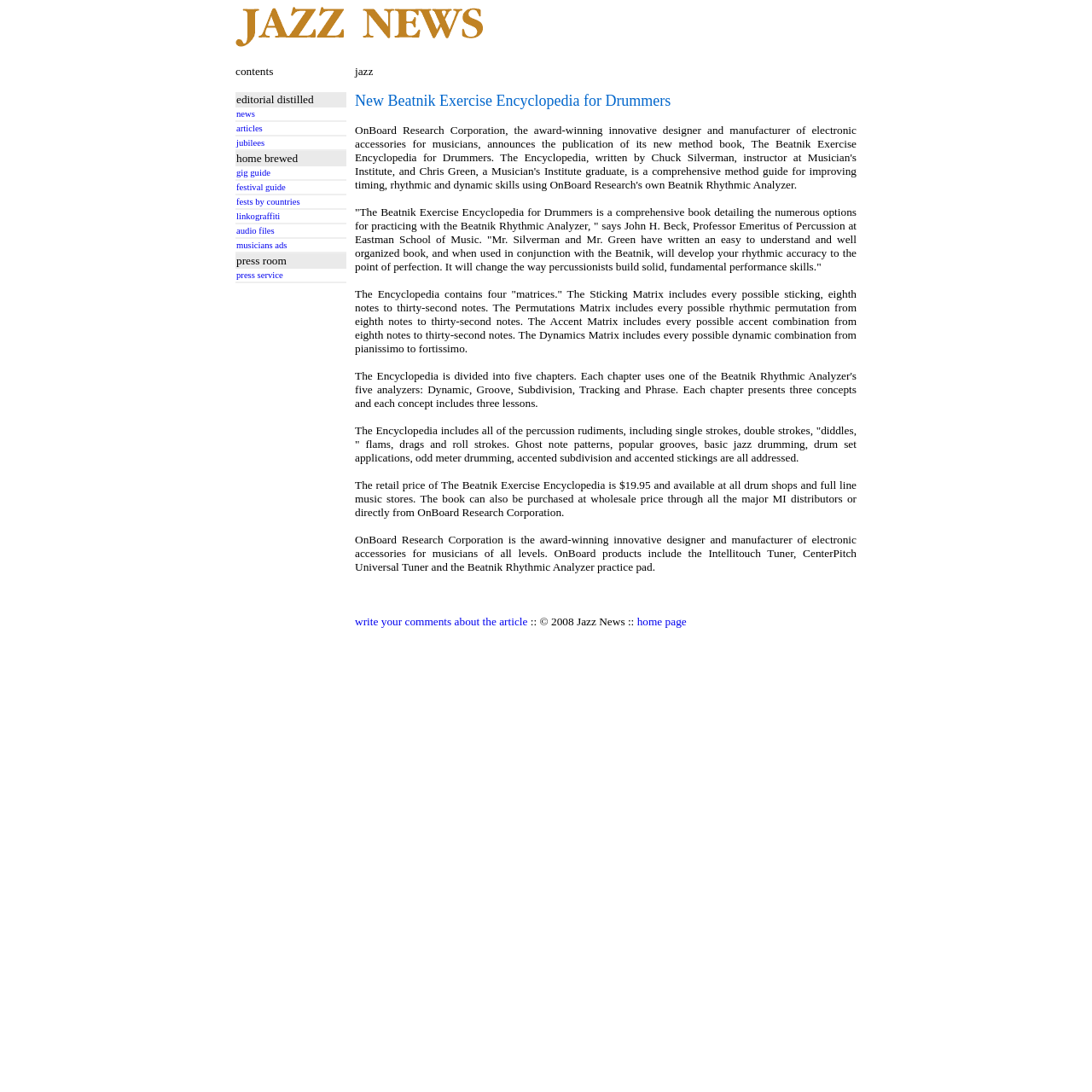Identify the bounding box coordinates of the clickable region required to complete the instruction: "click write your comments about the article". The coordinates should be given as four float numbers within the range of 0 and 1, i.e., [left, top, right, bottom].

[0.325, 0.563, 0.483, 0.575]